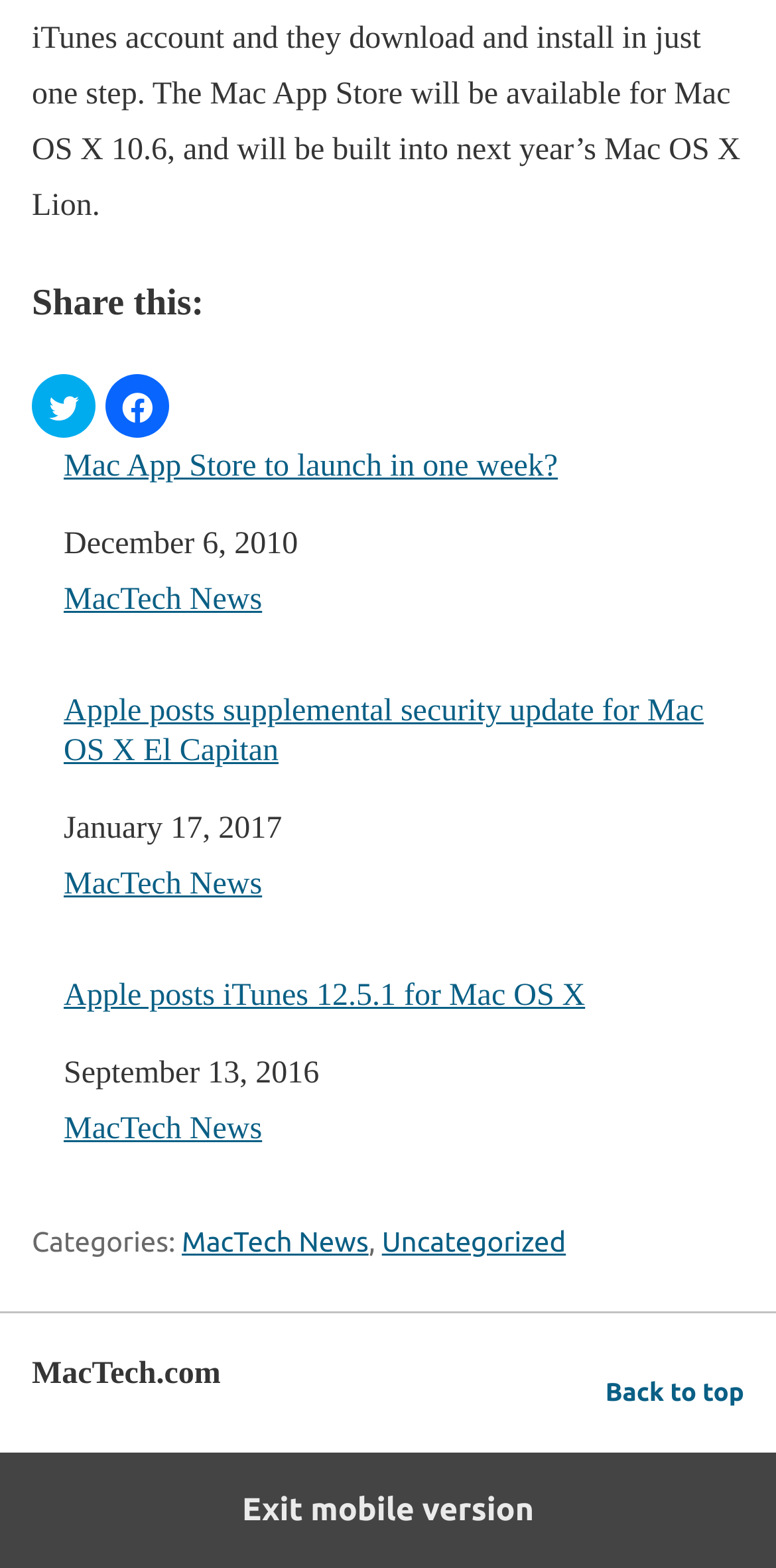Provide a brief response to the question using a single word or phrase: 
What is the name of the website?

MacTech.com